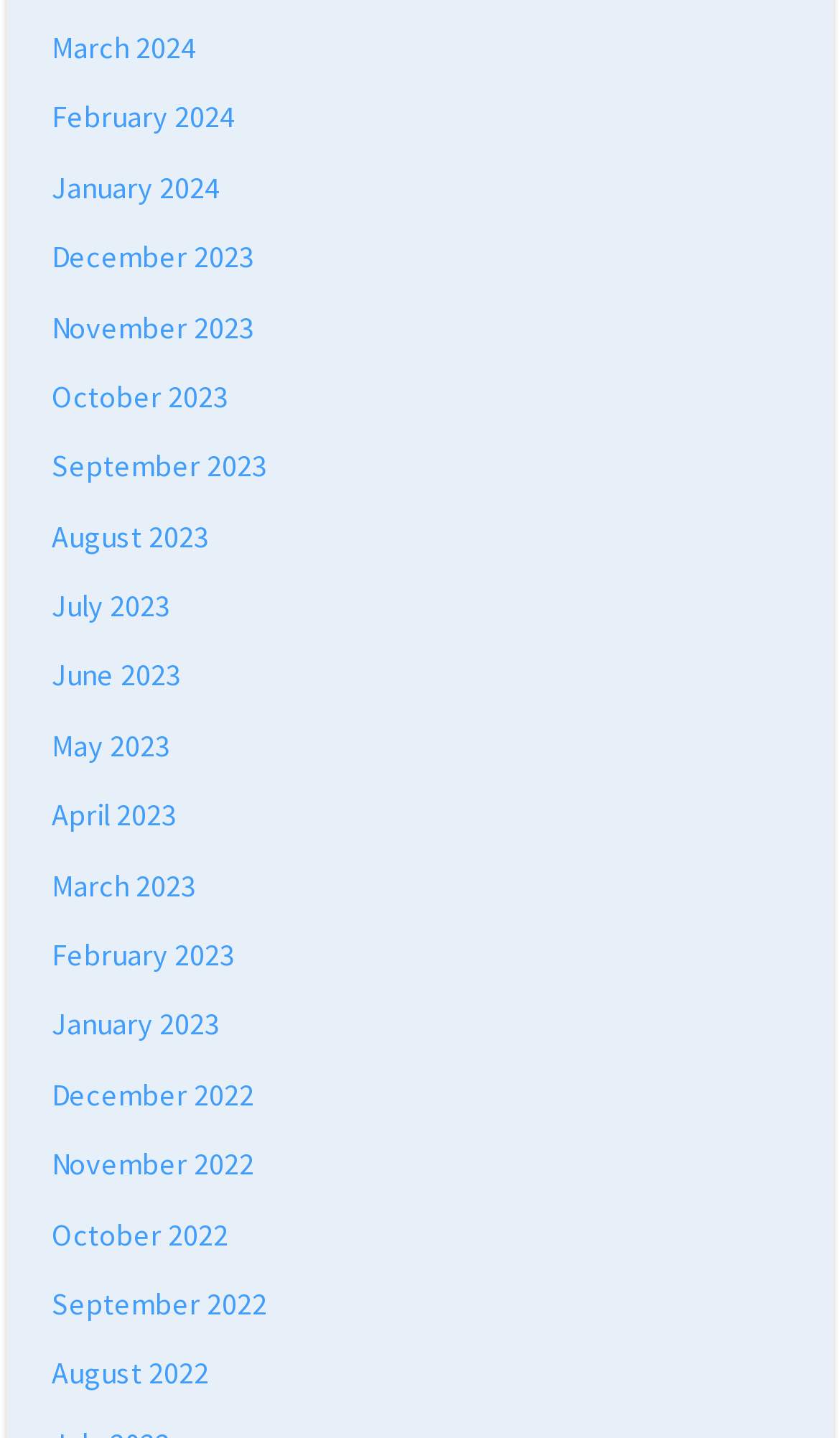How many months are listed in total?
Using the details shown in the screenshot, provide a comprehensive answer to the question.

I can count the number of links in the list, and there are 24 links, each representing a month from December 2022 to March 2024.